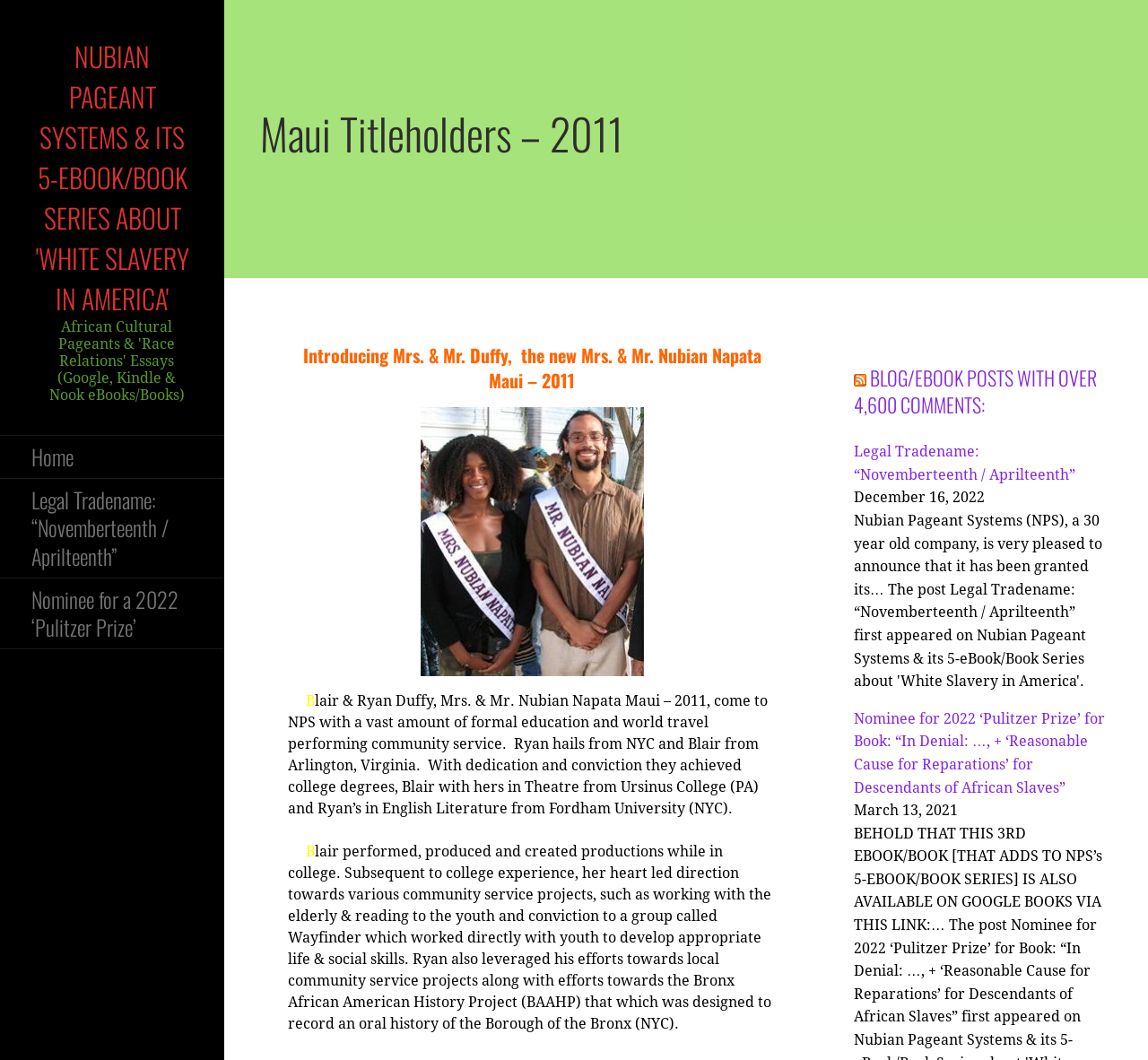Identify and provide the text content of the webpage's primary headline.

Maui Titleholders – 2011